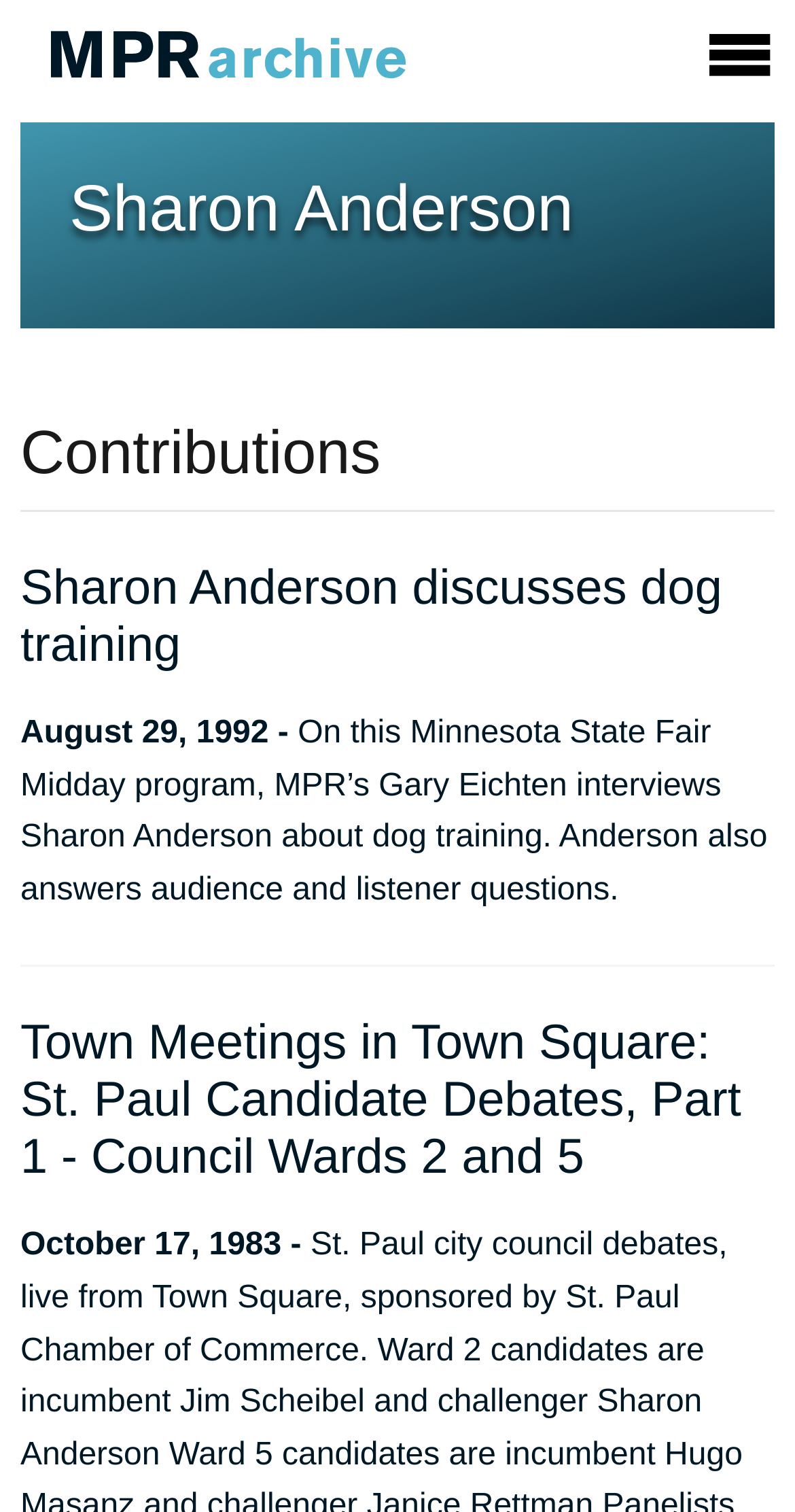How many contributions are listed on this webpage?
From the image, provide a succinct answer in one word or a short phrase.

at least 2